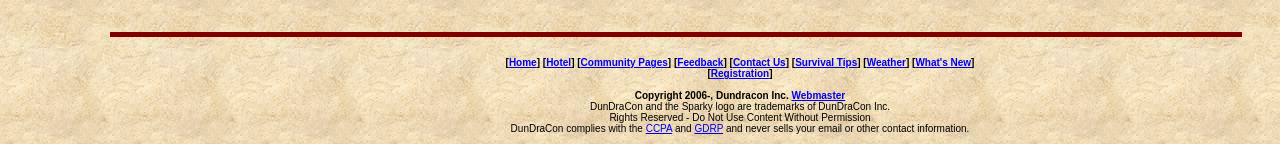What is the copyright information at the bottom?
Please provide a detailed answer to the question.

I found a StaticText element at the bottom of the page with the text 'Copyright 2006-, Dundracon Inc.' and bounding box coordinates indicating its vertical position. This suggests that the webpage is copyrighted by Dundracon Inc. from 2006 onwards.